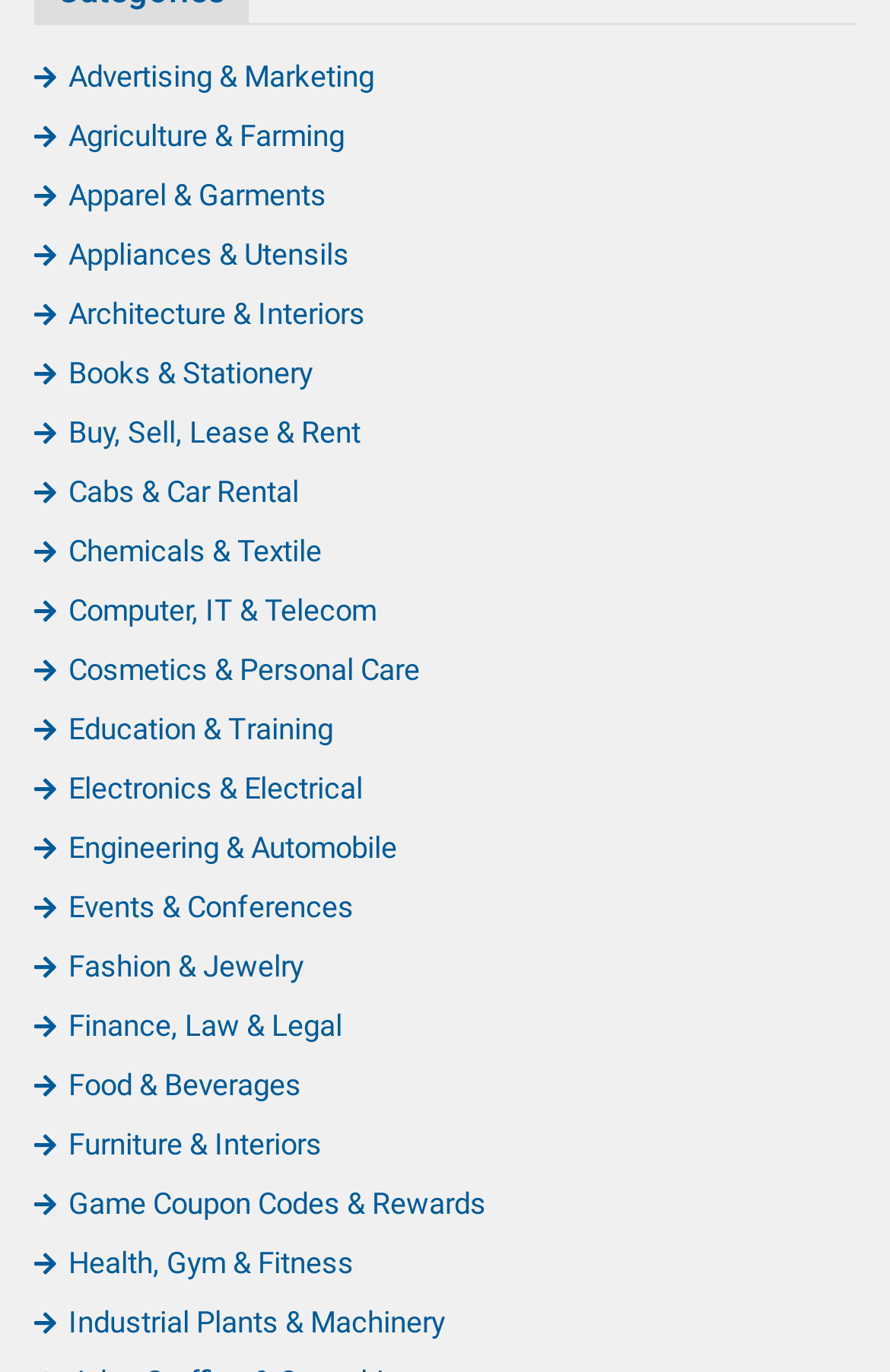Using the provided element description: "Buy, Sell, Lease & Rent", determine the bounding box coordinates of the corresponding UI element in the screenshot.

[0.038, 0.303, 0.405, 0.328]